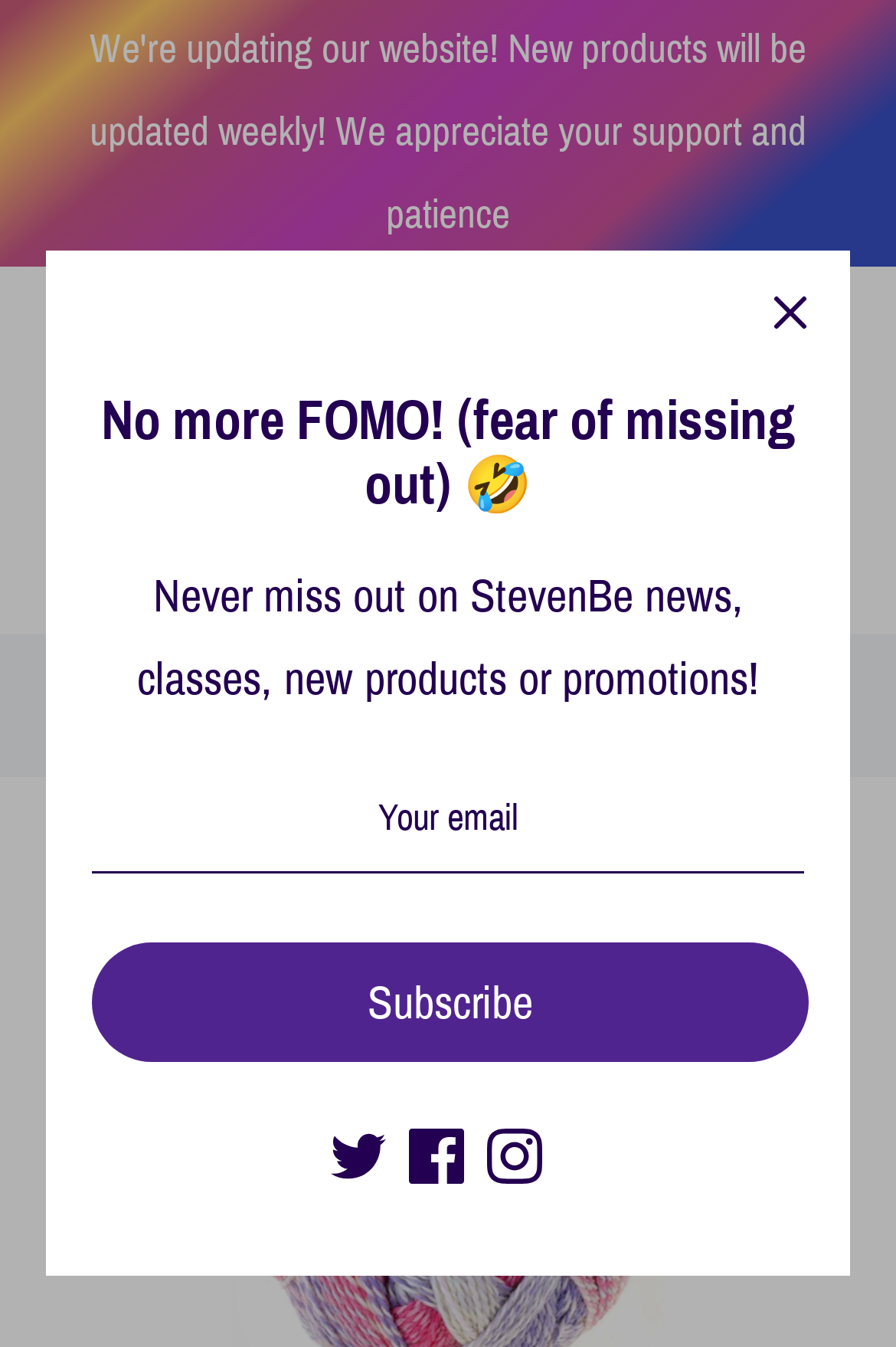Respond to the following question using a concise word or phrase: 
What is the name of the kit?

Ebb Tide Mitts Kit